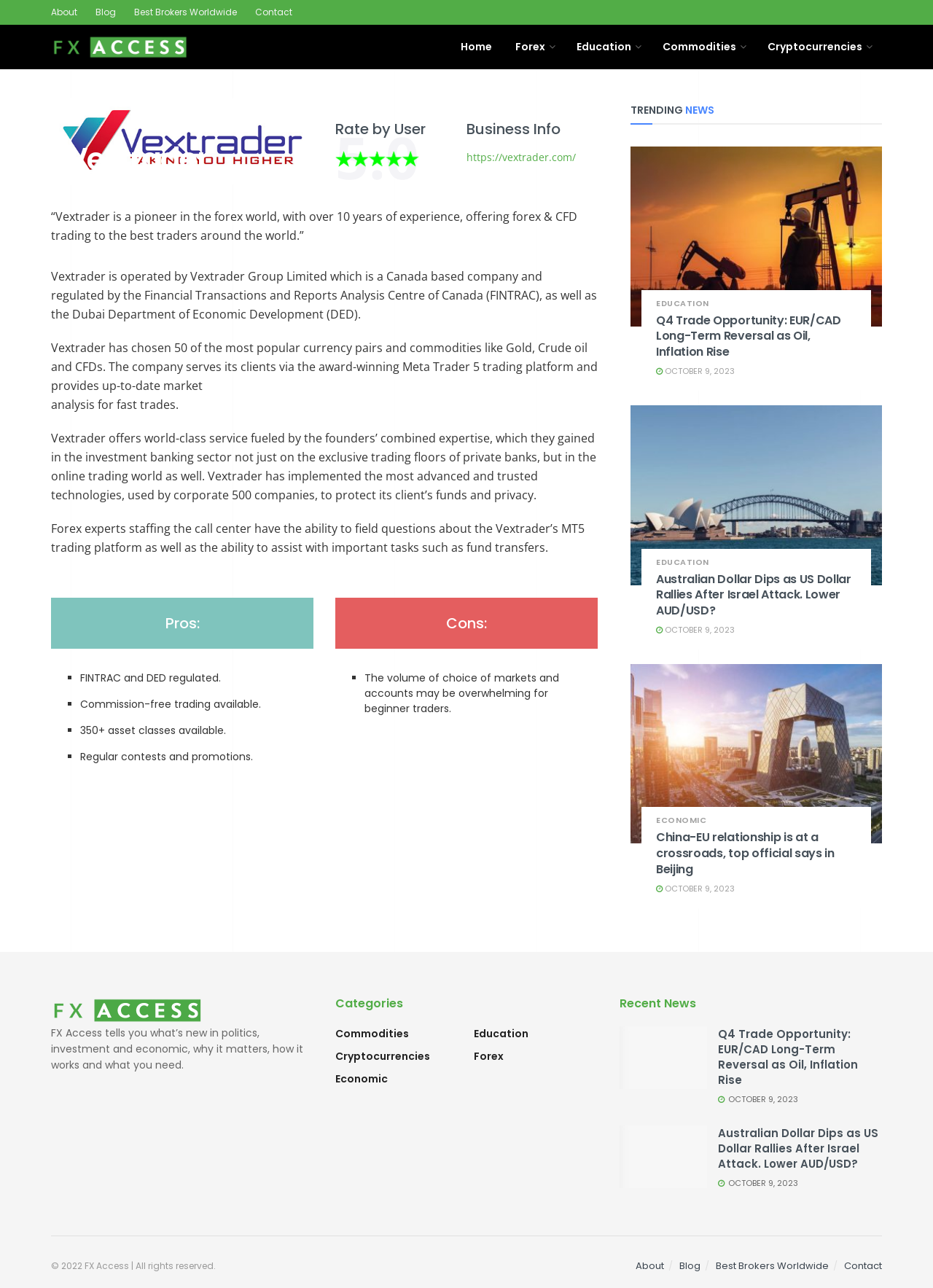Please identify the bounding box coordinates of the element that needs to be clicked to perform the following instruction: "Read the 'Rate by User' information".

[0.359, 0.091, 0.5, 0.108]